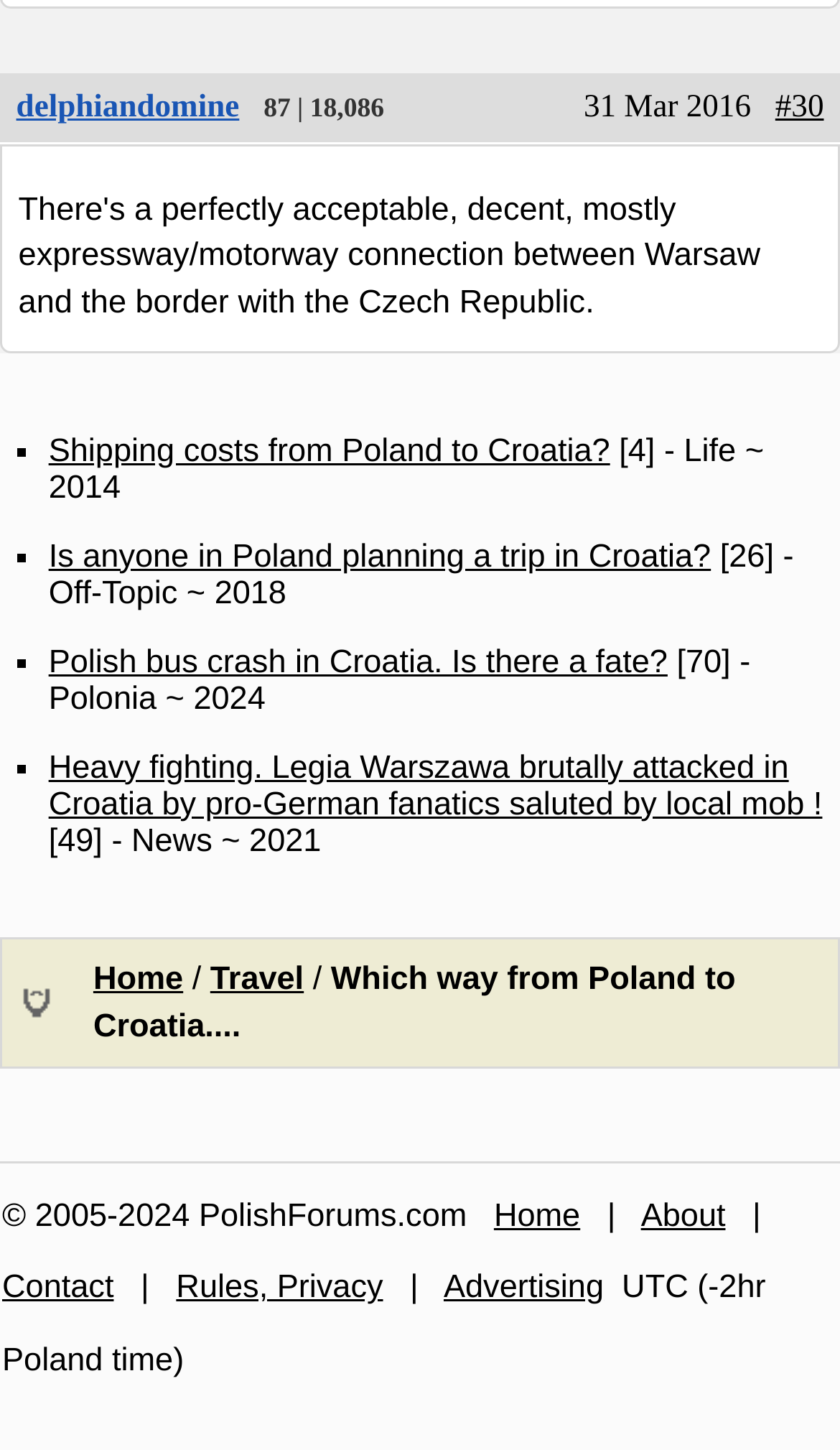How many posts are in the 'Threads | Posts' section?
Refer to the screenshot and deliver a thorough answer to the question presented.

The 'Threads | Posts' section displays the number of posts, which is 18,086, as indicated by the StaticText element with the text '87 | 18,086'.